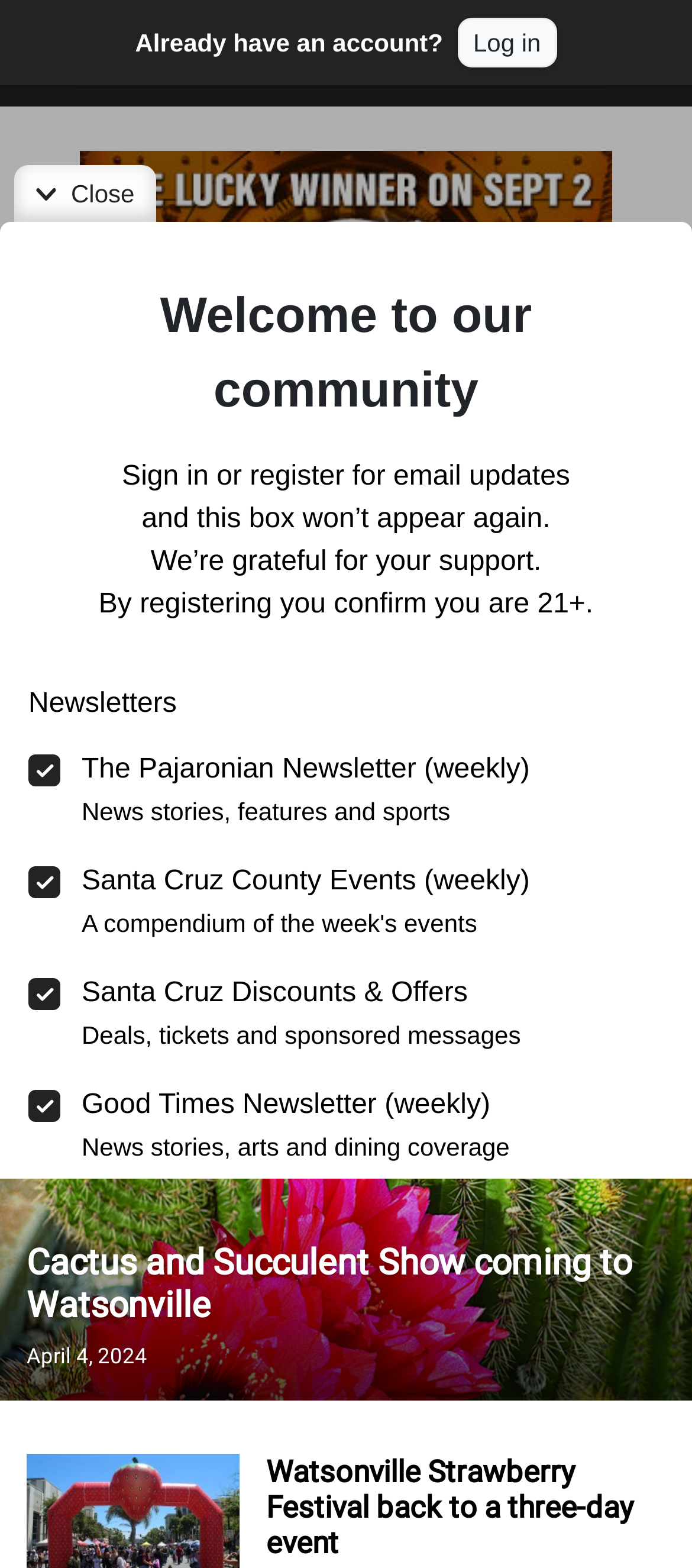Give a one-word or phrase response to the following question: What type of event is the Watsonville Strawberry Festival?

Three-day event